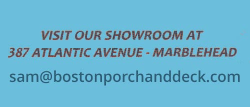Use a single word or phrase to respond to the question:
What is the email address for inquiries?

sam@bostonporchanddeck.com